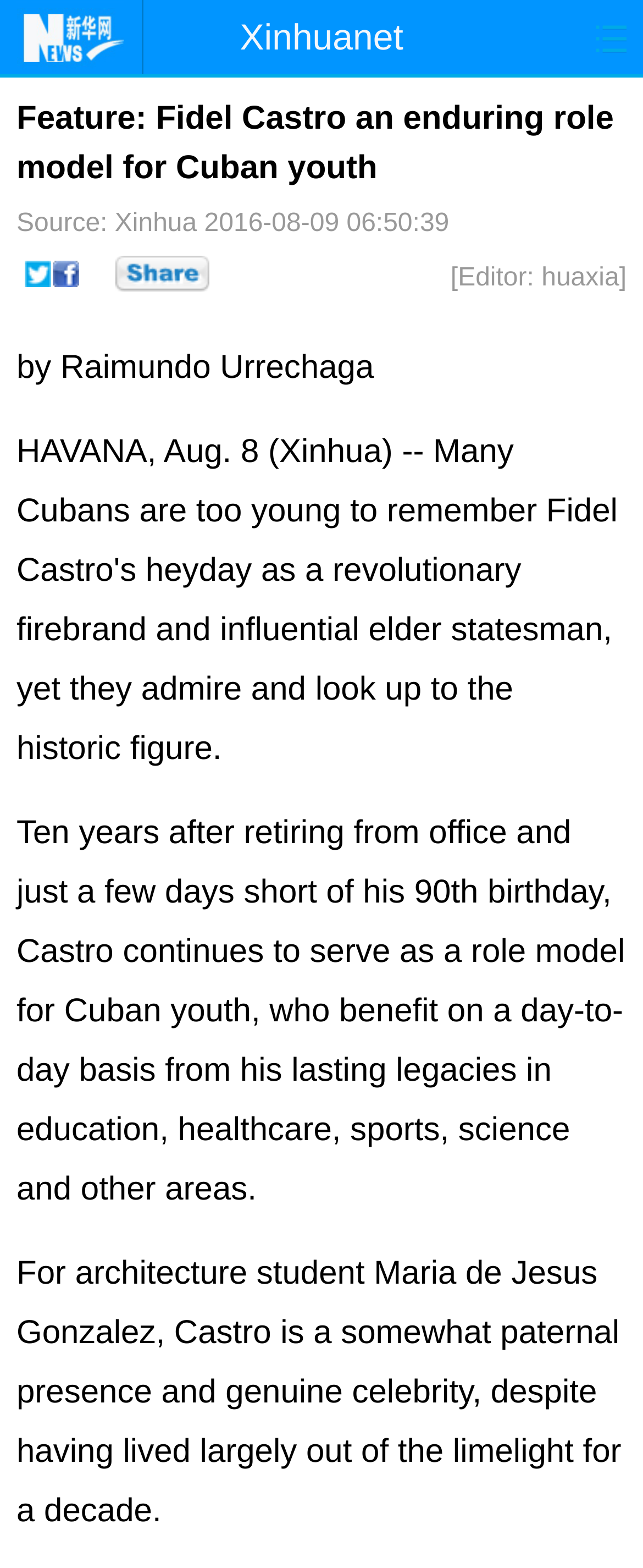Please locate the bounding box coordinates for the element that should be clicked to achieve the following instruction: "Click on the Photo link". Ensure the coordinates are given as four float numbers between 0 and 1, i.e., [left, top, right, bottom].

[0.0, 0.088, 0.25, 0.128]